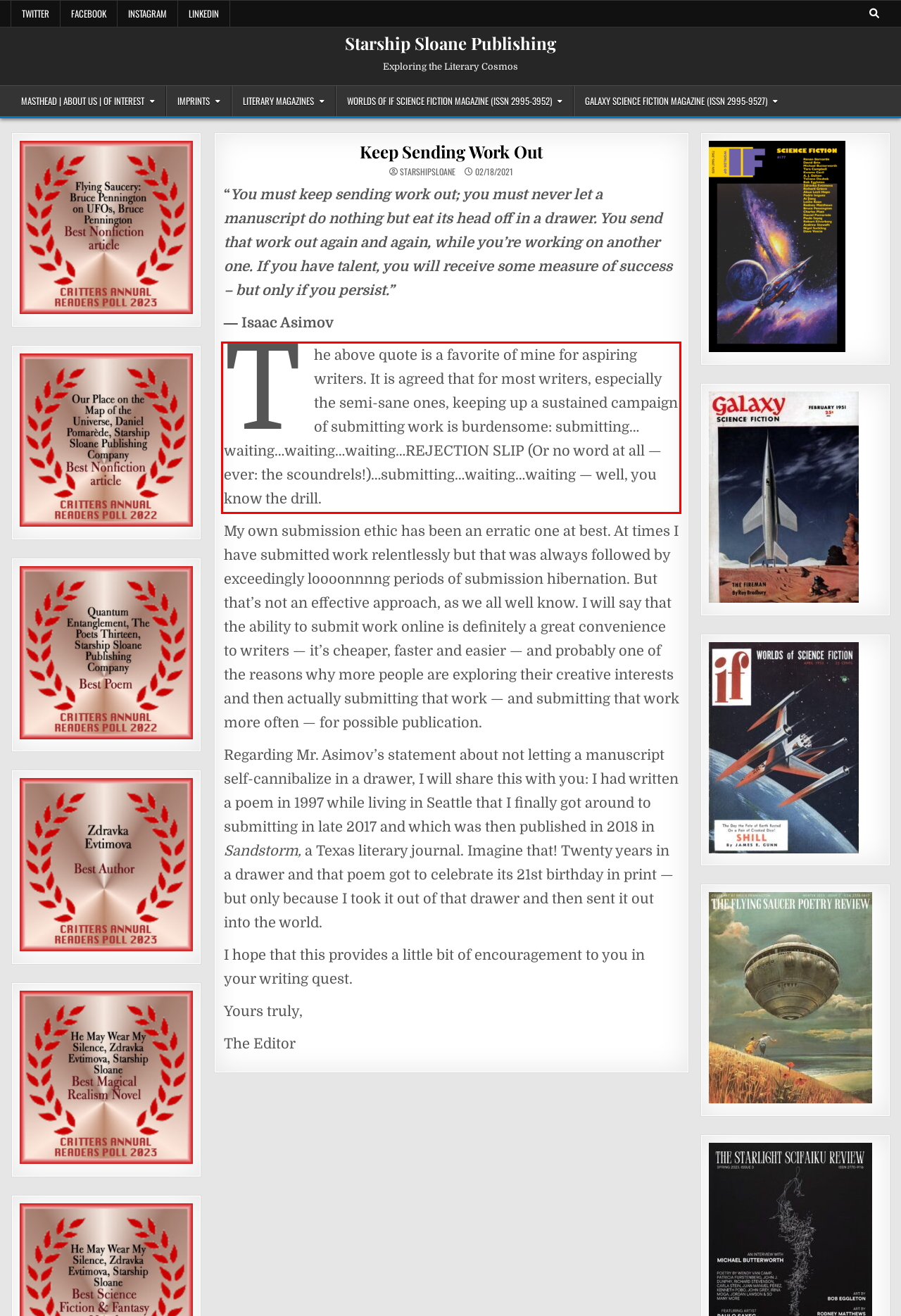You are given a screenshot with a red rectangle. Identify and extract the text within this red bounding box using OCR.

The above quote is a favorite of mine for aspiring writers. It is agreed that for most writers, especially the semi-sane ones, keeping up a sustained campaign of submitting work is burdensome: submitting…waiting…waiting…waiting…REJECTION SLIP (Or no word at all — ever: the scoundrels!)…submitting…waiting…waiting — well, you know the drill.